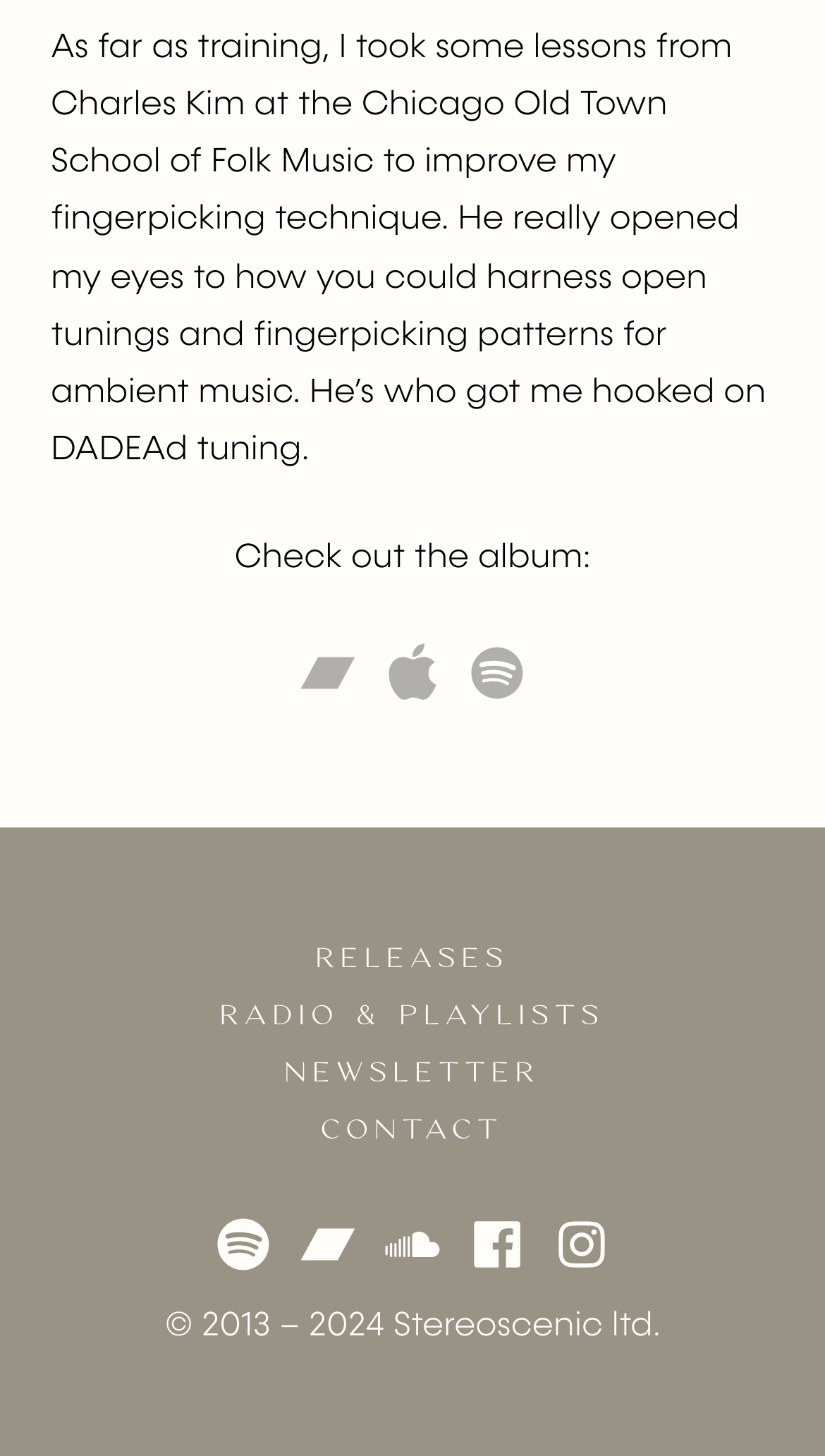What is the name of the company that owns the copyright?
Answer the question with just one word or phrase using the image.

Stereoscenic ltd